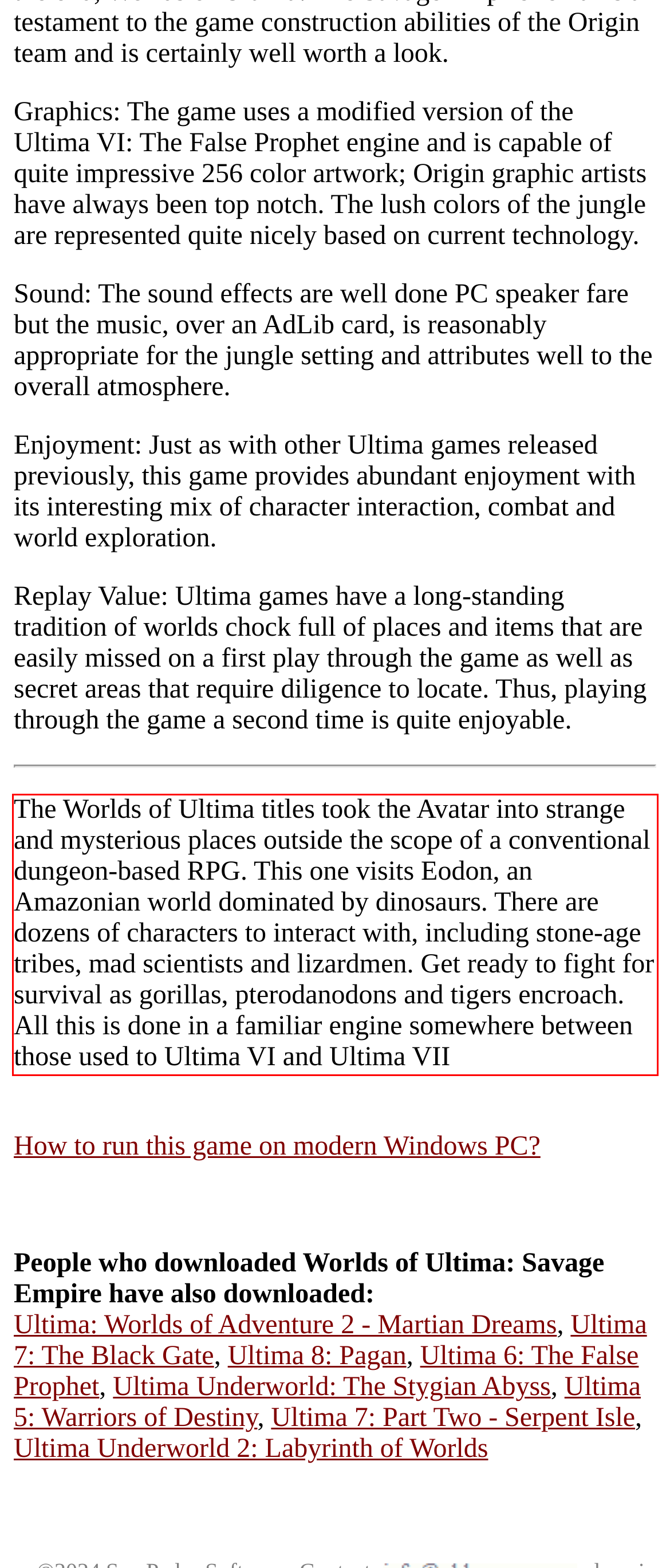Using the provided screenshot, read and generate the text content within the red-bordered area.

The Worlds of Ultima titles took the Avatar into strange and mysterious places outside the scope of a conventional dungeon-based RPG. This one visits Eodon, an Amazonian world dominated by dinosaurs. There are dozens of characters to interact with, including stone-age tribes, mad scientists and lizardmen. Get ready to fight for survival as gorillas, pterodanodons and tigers encroach. All this is done in a familiar engine somewhere between those used to Ultima VI and Ultima VII